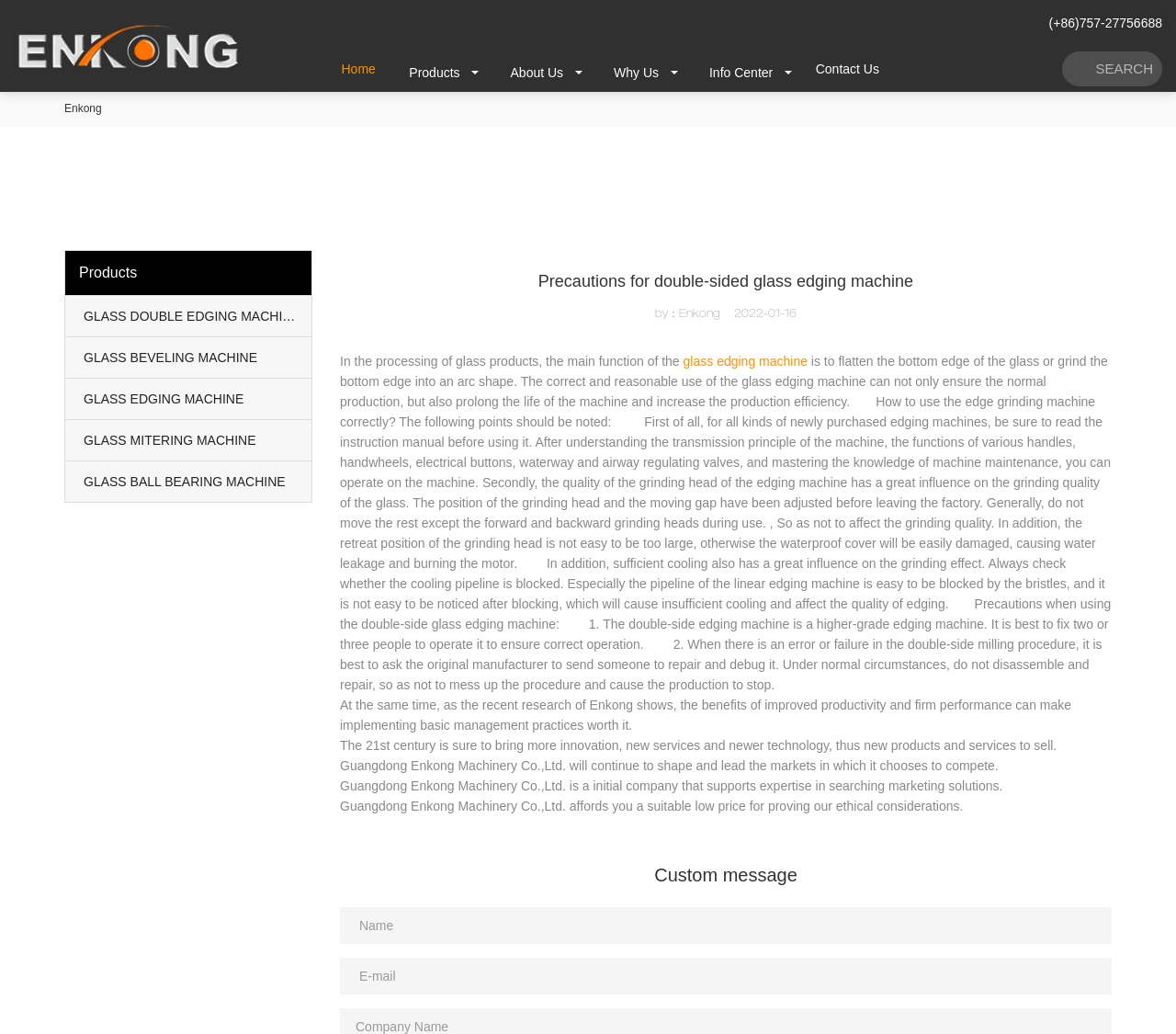Based on what you see in the screenshot, provide a thorough answer to this question: How many people are recommended to operate the double-side glass edging machine?

The webpage suggests that it is best to fix two or three people to operate the double-side glass edging machine to ensure correct operation, as mentioned in the precautions section.